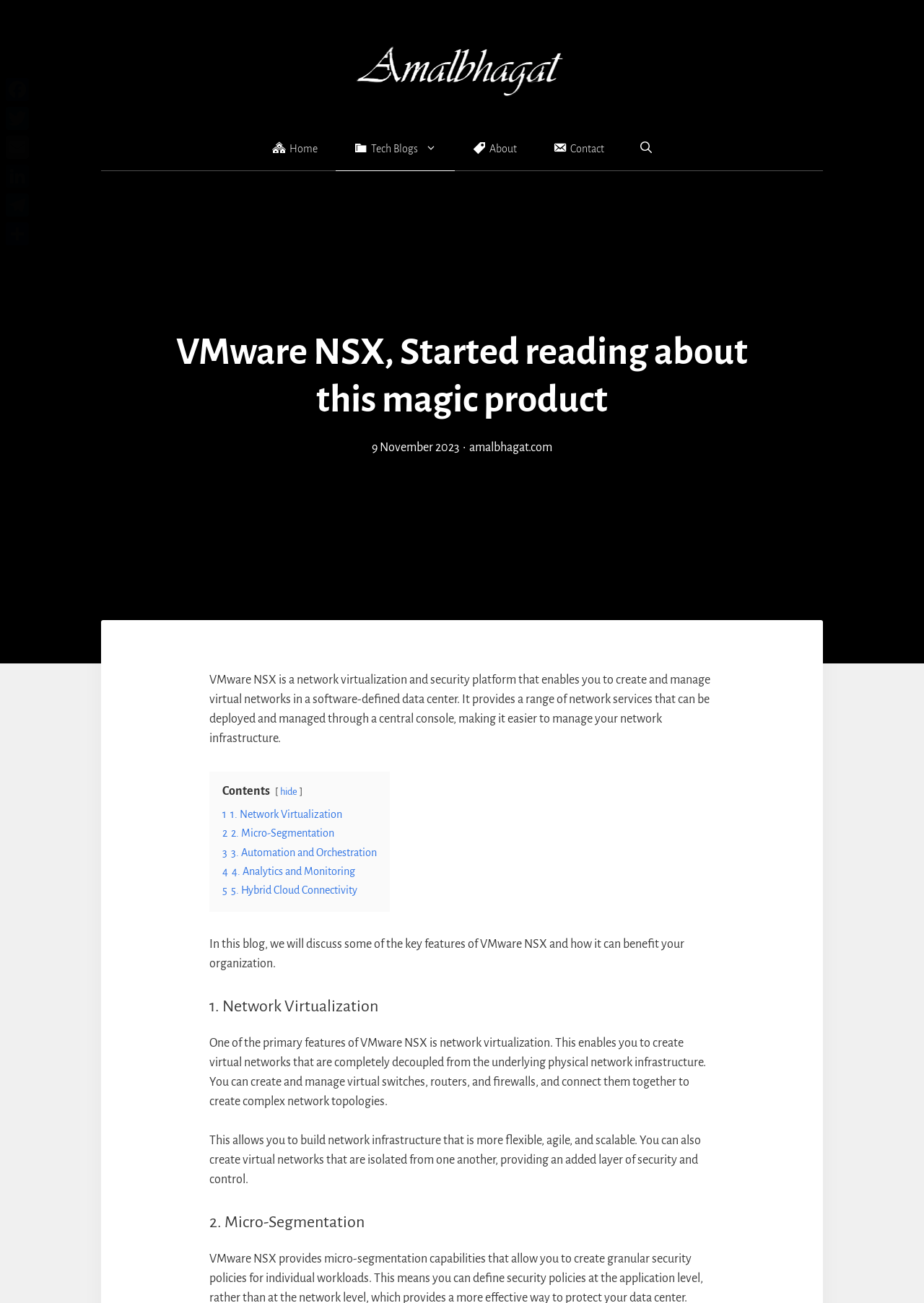Generate a thorough explanation of the webpage's elements.

The webpage is about VMware NSX, a network virtualization and security platform. At the top, there is a banner with a link to the website "amalbhagat.com" and an image of the same. Below the banner, there is a navigation menu with links to "Home", "Tech Blogs", "About", and "Contact", as well as a search button.

The main content of the page is a blog post about VMware NSX, with a heading that reads "VMware NSX, Started reading about this magic product". The post is dated "9 November 2023" and has a link to the website "amalbhagat.com" next to it. The post provides an overview of VMware NSX, describing it as a platform that enables the creation and management of virtual networks in a software-defined data center.

Below the overview, there is a table of contents with links to different sections of the post, including "Network Virtualization", "Micro-Segmentation", "Automation and Orchestration", "Analytics and Monitoring", and "Hybrid Cloud Connectivity". Each section has a heading and a brief description of the feature.

The first section, "Network Virtualization", describes how VMware NSX enables the creation of virtual networks that are decoupled from the underlying physical network infrastructure. This allows for more flexibility, agility, and scalability in building network infrastructure.

On the left side of the page, there are social media links to Facebook, Twitter, Email, LinkedIn, Telegram, and Share.